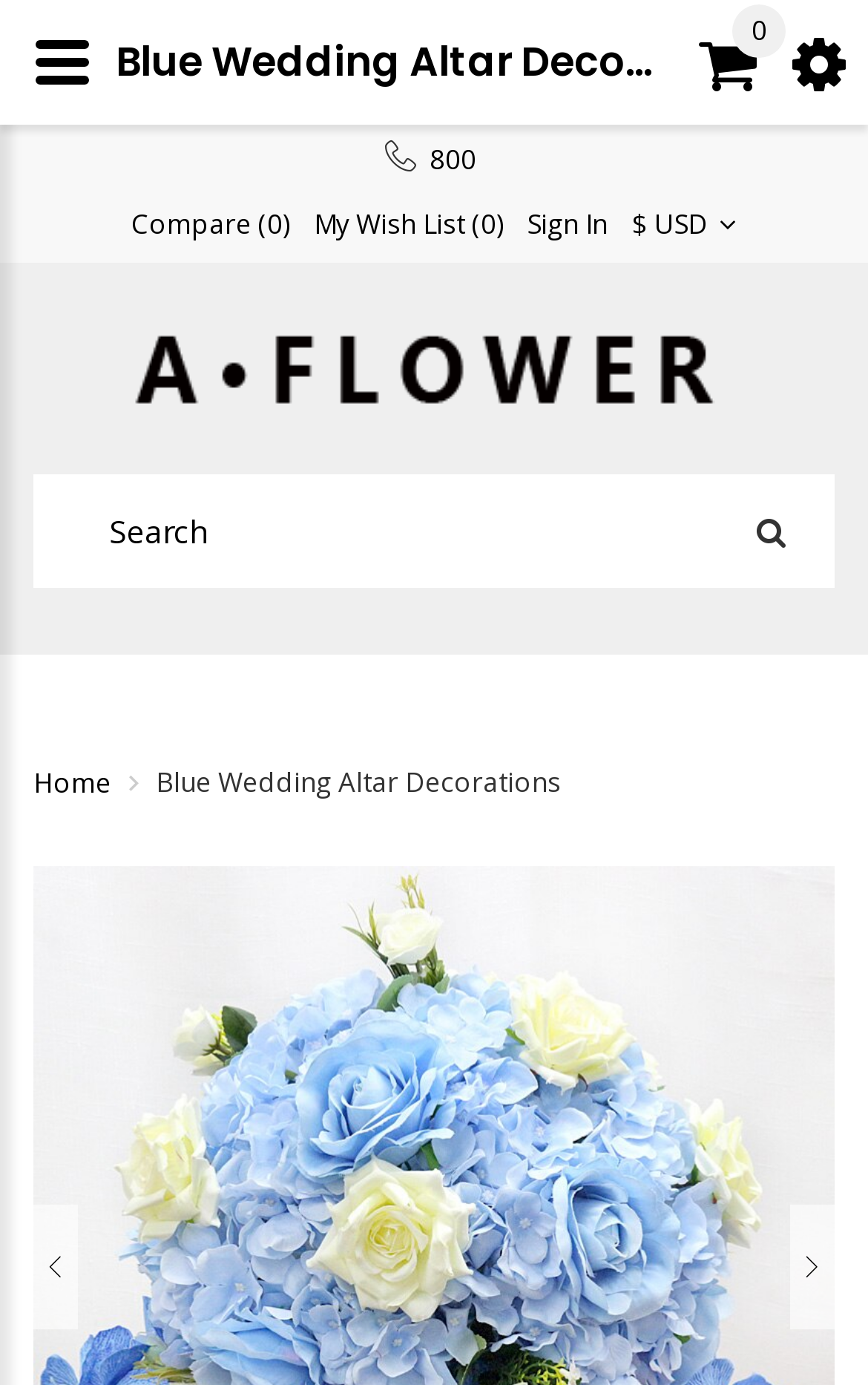Please specify the bounding box coordinates of the clickable region to carry out the following instruction: "View Algarve page". The coordinates should be four float numbers between 0 and 1, in the format [left, top, right, bottom].

[0.149, 0.241, 0.851, 0.297]